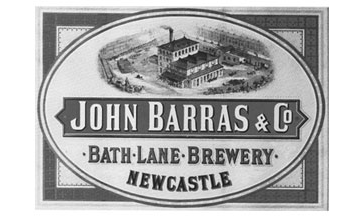In what century did John Barras establish a significant brewing legacy?
Please give a detailed and thorough answer to the question, covering all relevant points.

The caption states that John Barras established a significant brewing legacy in the region during the late 18th century, which indicates that the century in question is the late 18th century.